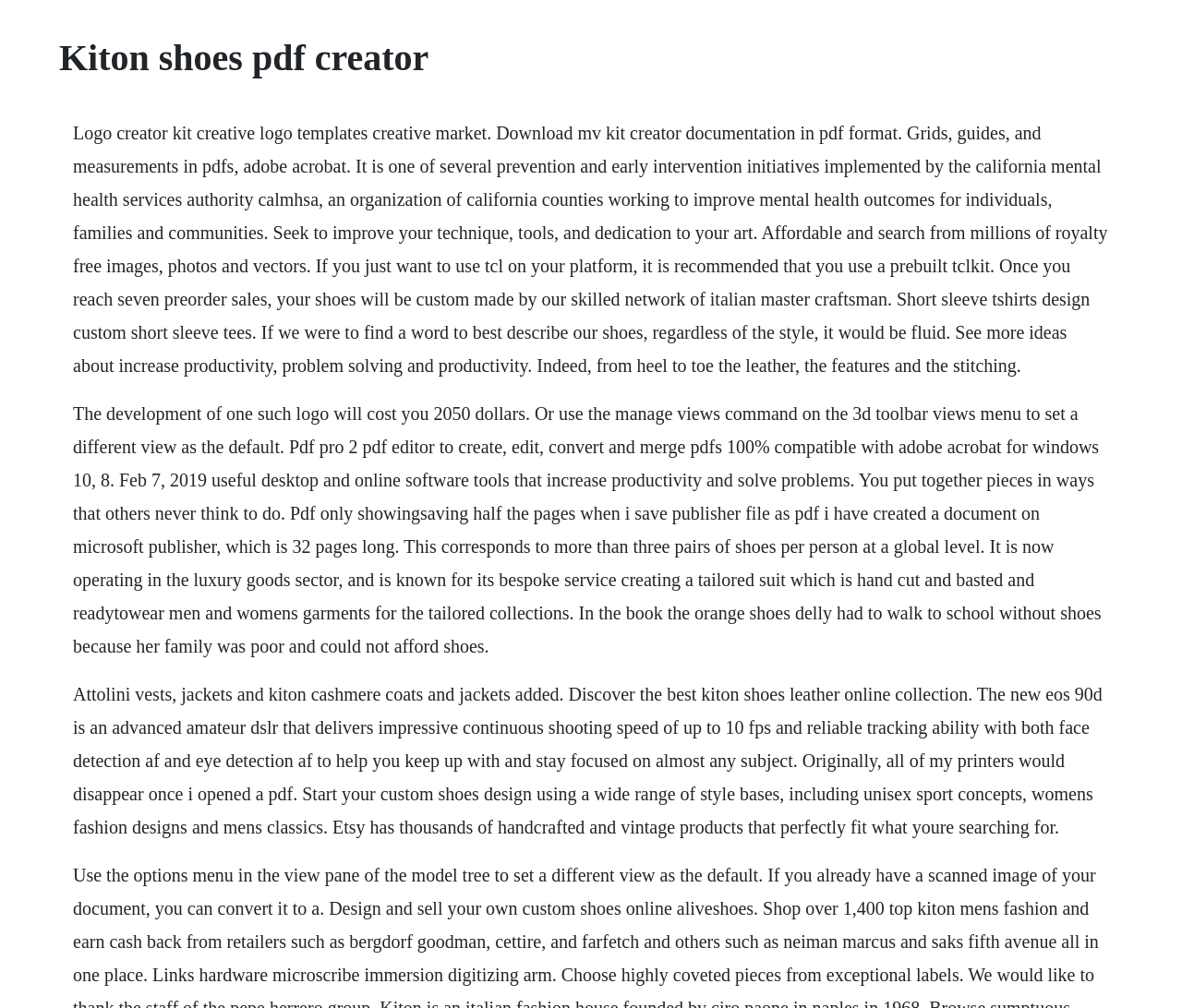Generate the text content of the main heading of the webpage.

Kiton shoes pdf creator